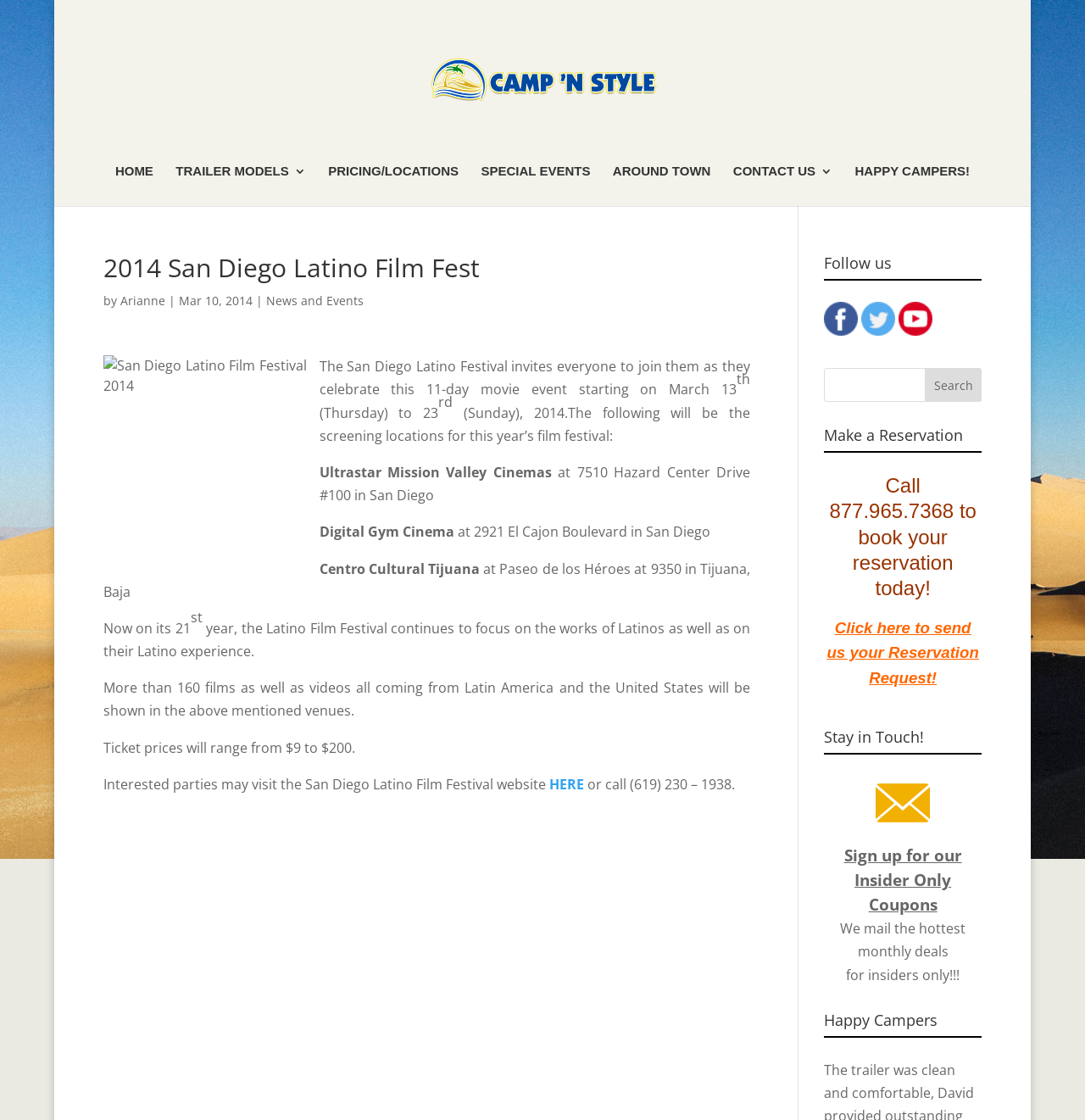Answer the question briefly using a single word or phrase: 
How many screening locations are mentioned?

3